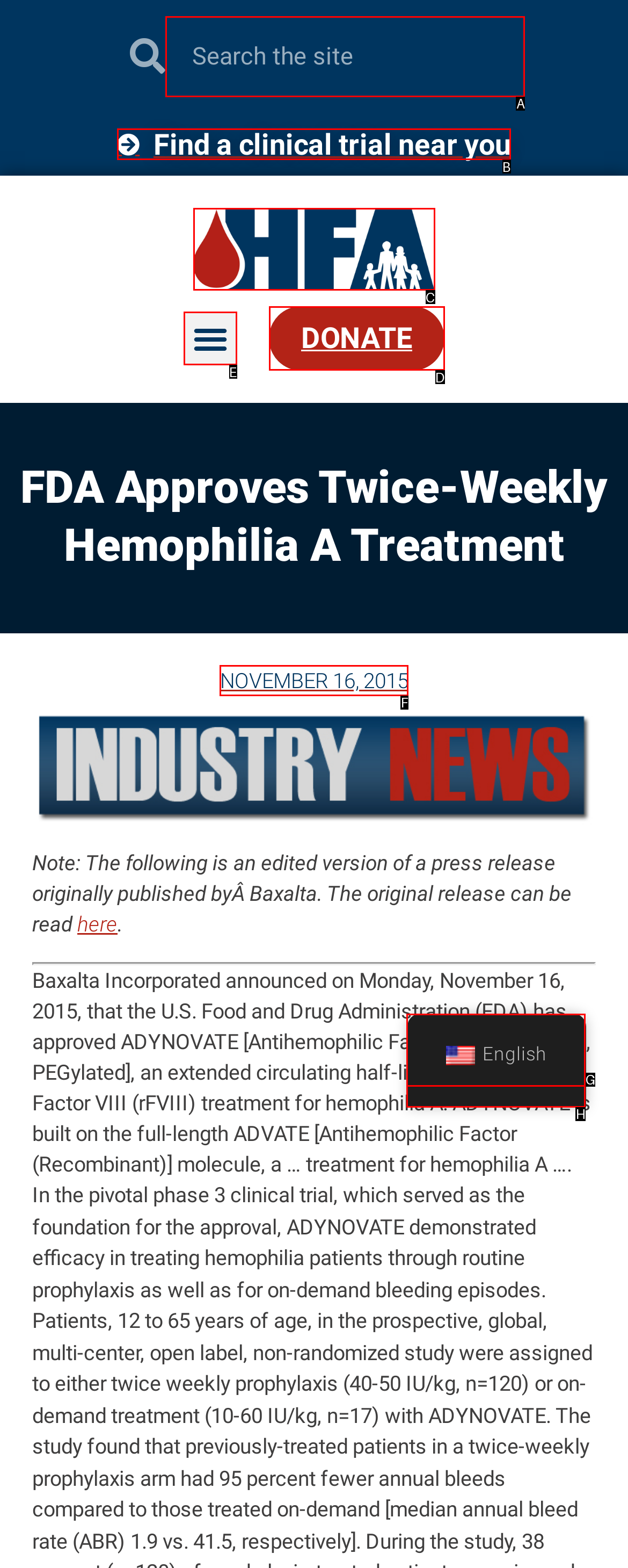Determine the letter of the element you should click to carry out the task: Find a clinical trial near you
Answer with the letter from the given choices.

B